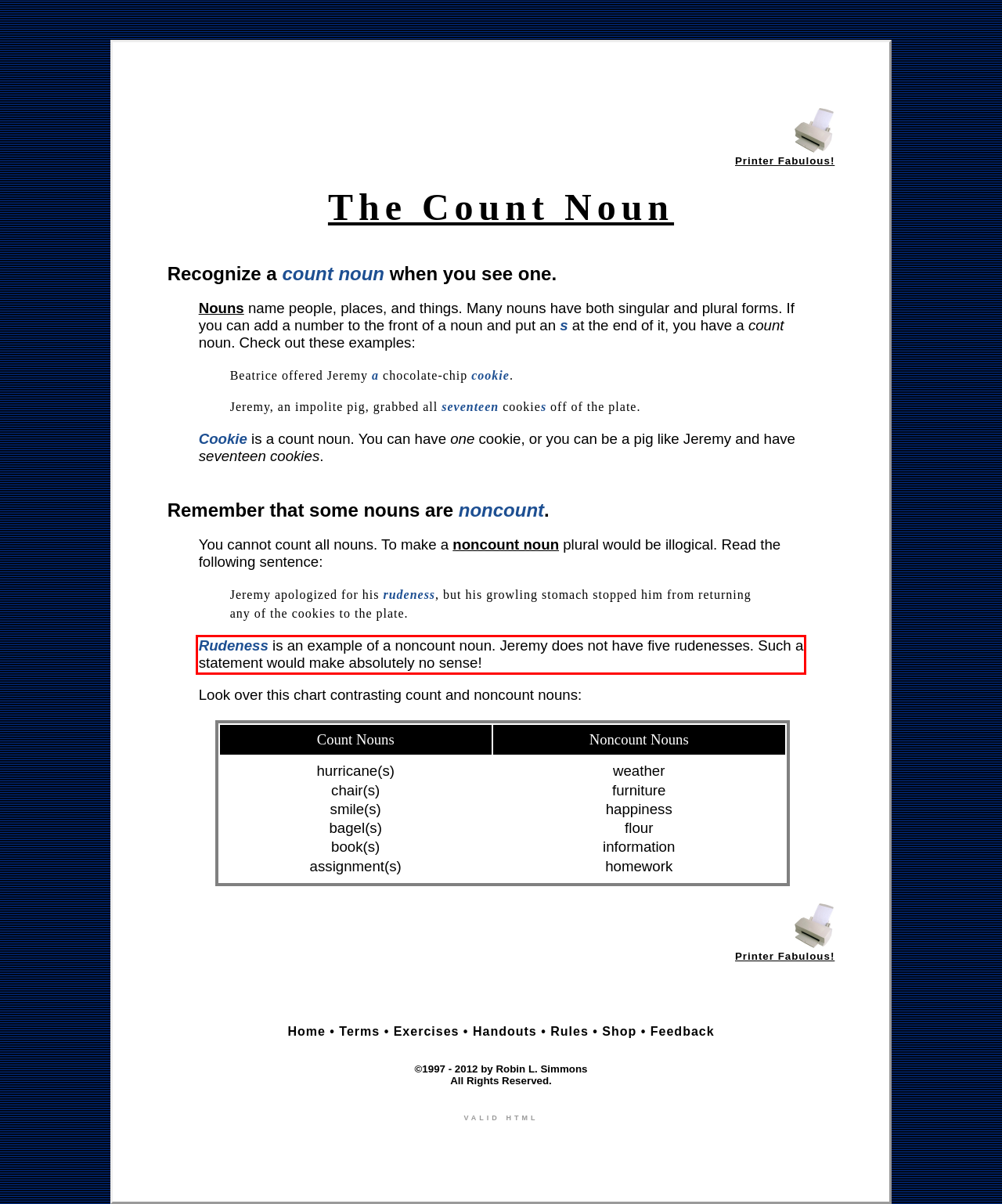Review the webpage screenshot provided, and perform OCR to extract the text from the red bounding box.

Rudeness is an example of a noncount noun. Jeremy does not have five rudenesses. Such a statement would make absolutely no sense!